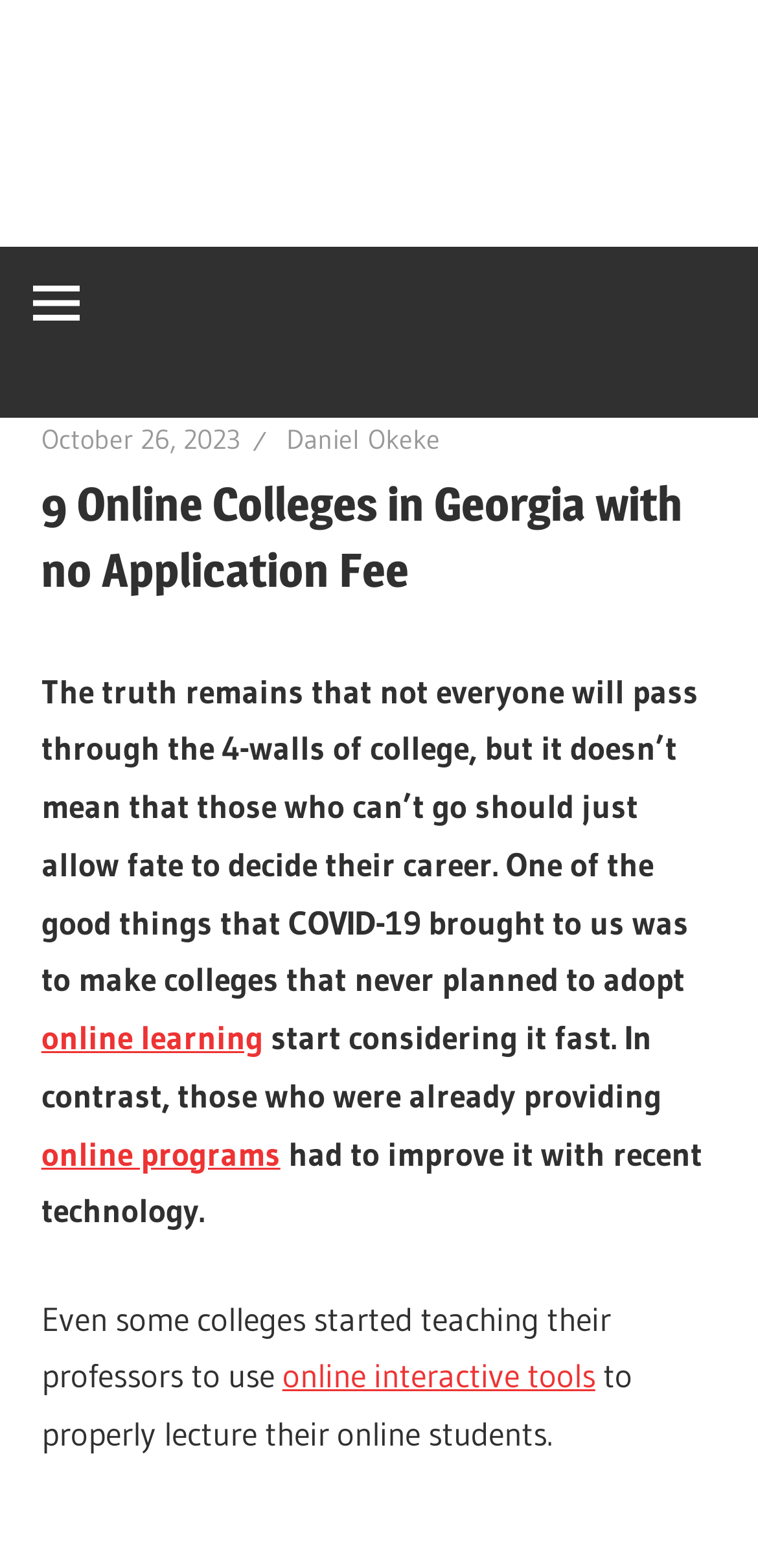Analyze the image and provide a detailed answer to the question: What is the main idea of the webpage?

The main idea of the webpage is about online colleges in Georgia, as mentioned in the heading element '9 Online Colleges in Georgia with no Application Fee' and the surrounding text that discusses online learning and colleges in Georgia.